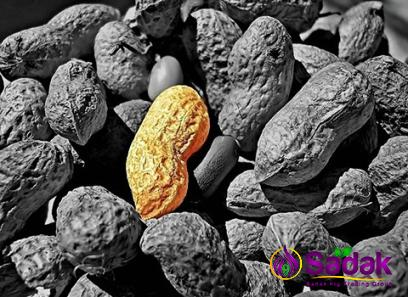Analyze the image and give a detailed response to the question:
What is the purpose of the branding in the corner?

The caption suggests that the presence of branding in the corner enhances the overall appeal of this wholesome food choice, implying that the brand is committed to promoting healthy eating habits.